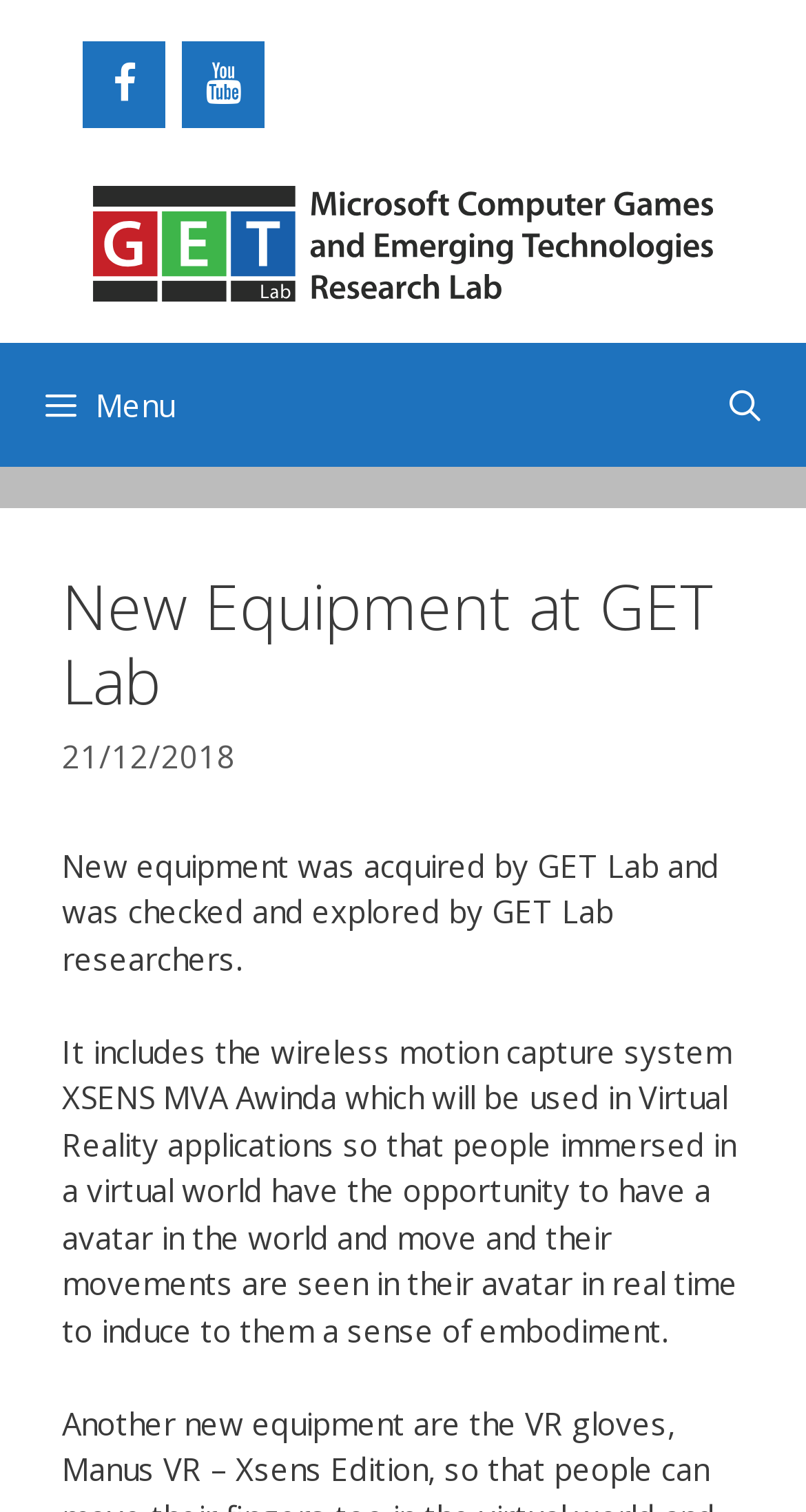Answer the question using only one word or a concise phrase: What is the name of the lab?

GET Lab